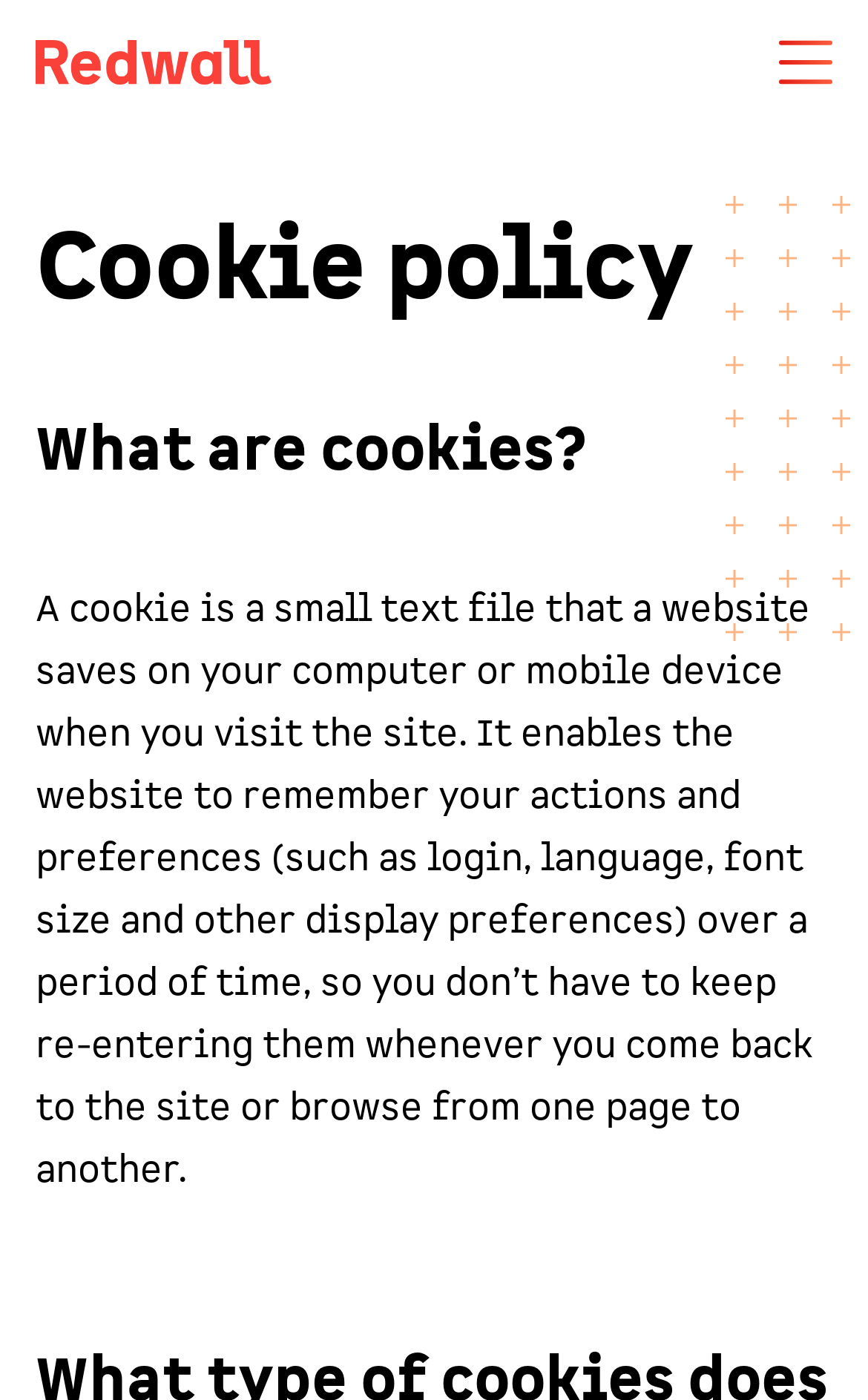Use a single word or phrase to answer the question:
What is the logo of the website?

Redwall